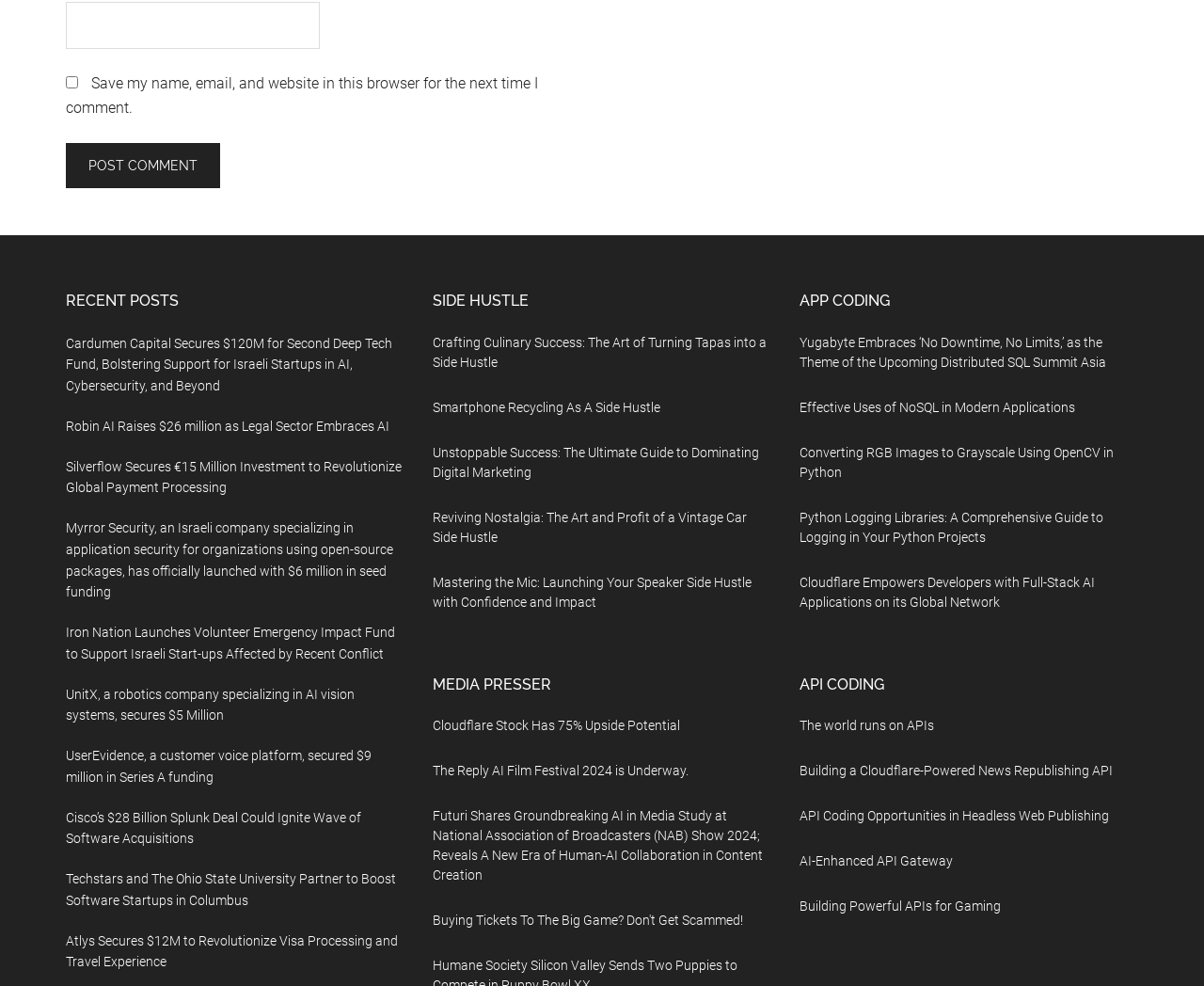Look at the image and answer the question in detail:
How many categories are there on this webpage?

I counted the number of headings on the webpage, which are 'RECENT POSTS', 'SIDE HUSTLE', 'MEDIA PRESSER', 'APP CODING', and 'API CODING'. These headings seem to categorize the links below them, so I concluded that there are 5 categories on this webpage.